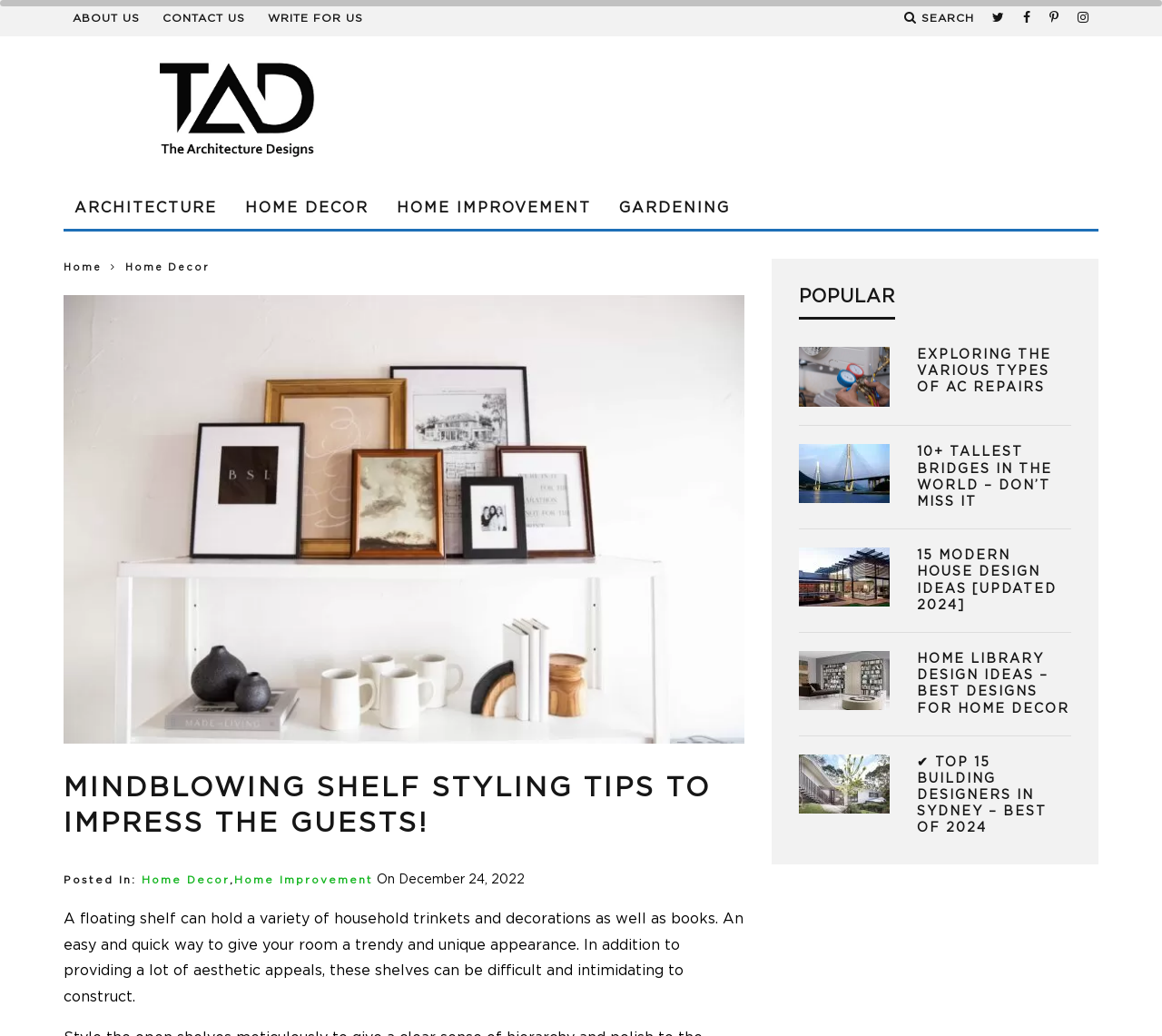What is the topic of the main article on this webpage?
Please provide a detailed answer to the question.

I looked at the heading of the main article, which is 'MINDBLOWING SHELF STYLING TIPS TO IMPRESS THE GUESTS!'. This indicates that the topic of the main article is shelf styling tips.